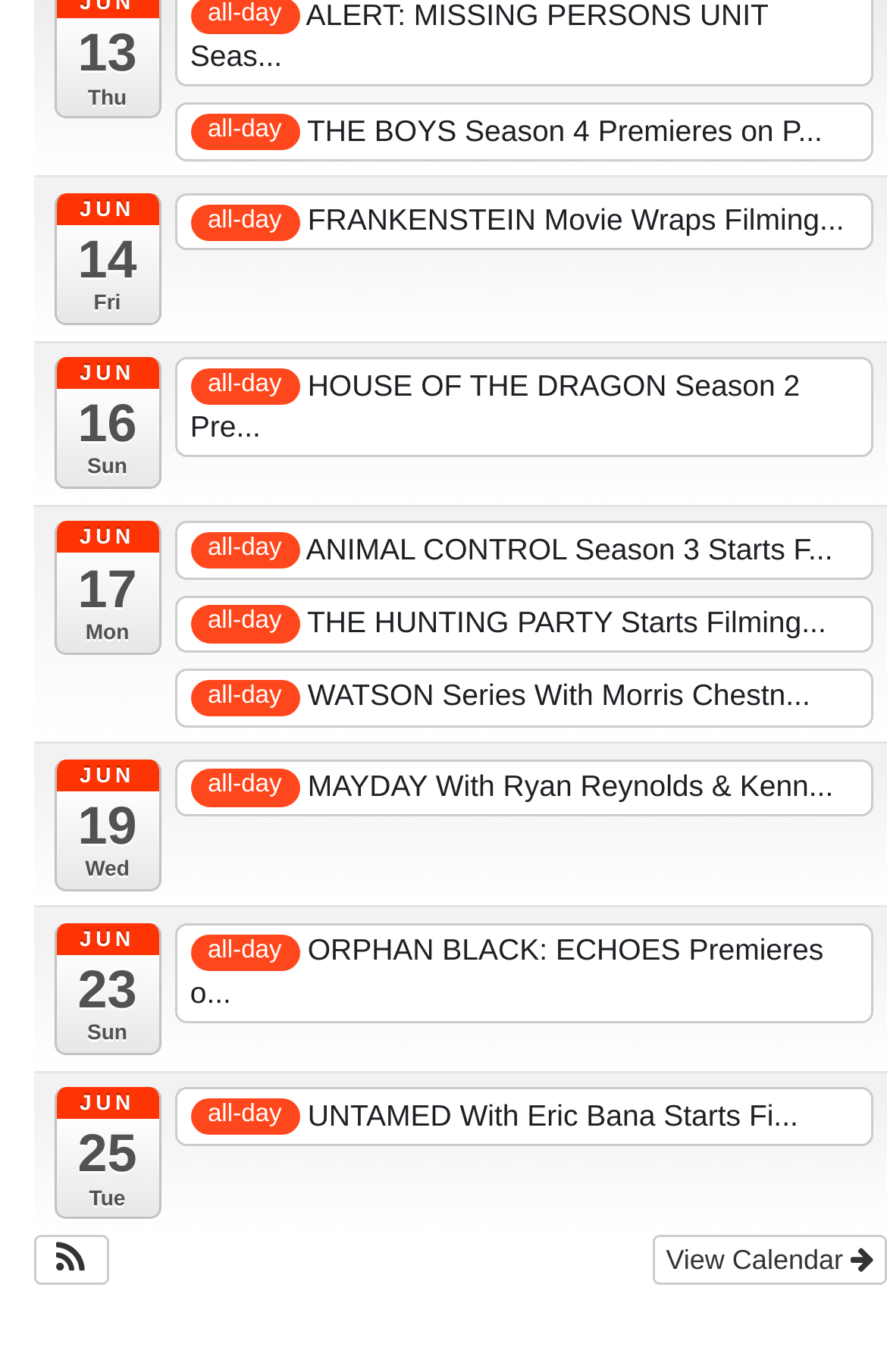Given the element description Jun 23 Sun, identify the bounding box coordinates for the UI element on the webpage screenshot. The format should be (top-left x, top-left y, bottom-right x, bottom-right y), with values between 0 and 1.

[0.061, 0.673, 0.181, 0.769]